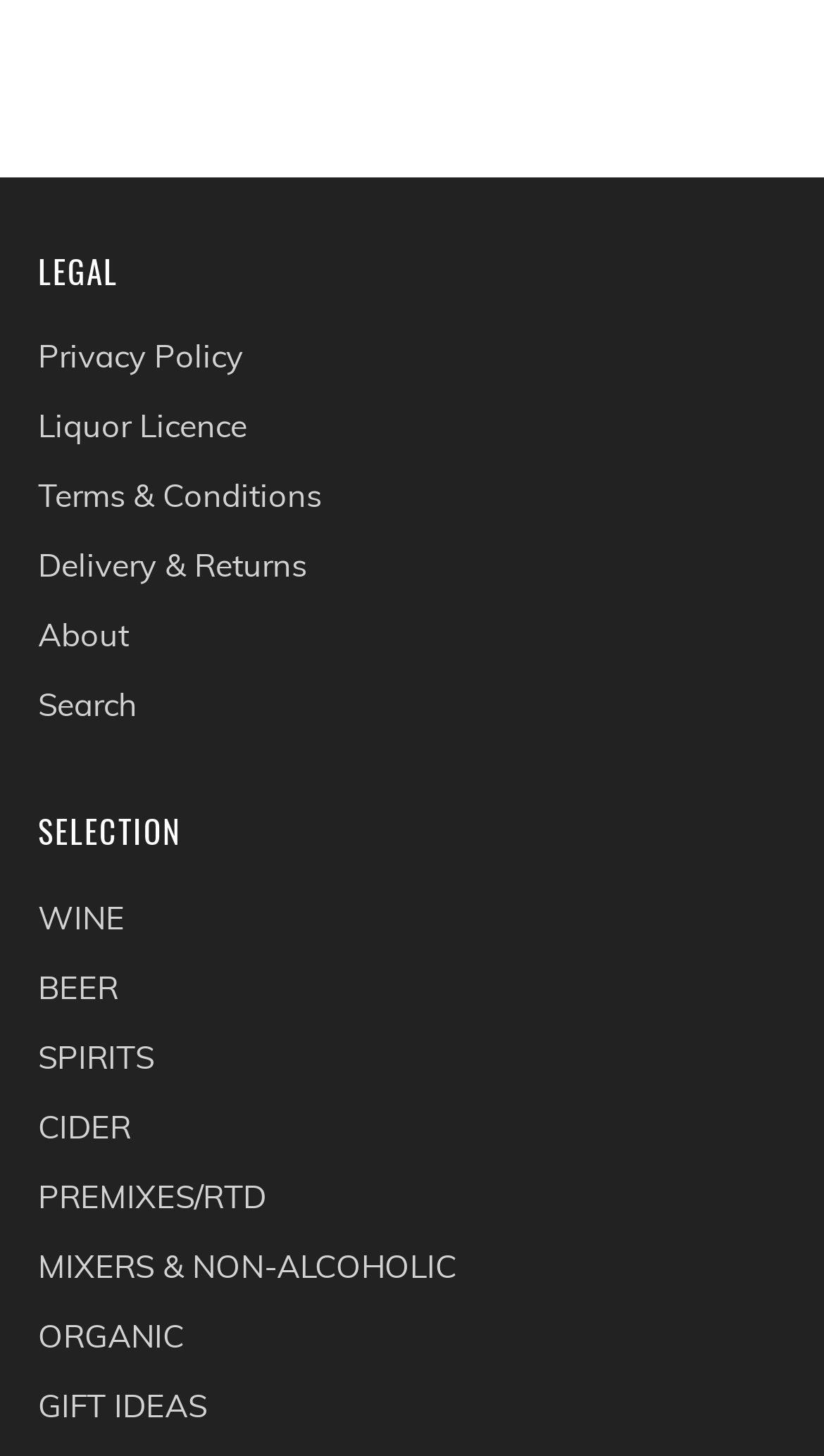Determine the bounding box coordinates of the element's region needed to click to follow the instruction: "Learn about the company". Provide these coordinates as four float numbers between 0 and 1, formatted as [left, top, right, bottom].

[0.046, 0.422, 0.156, 0.45]